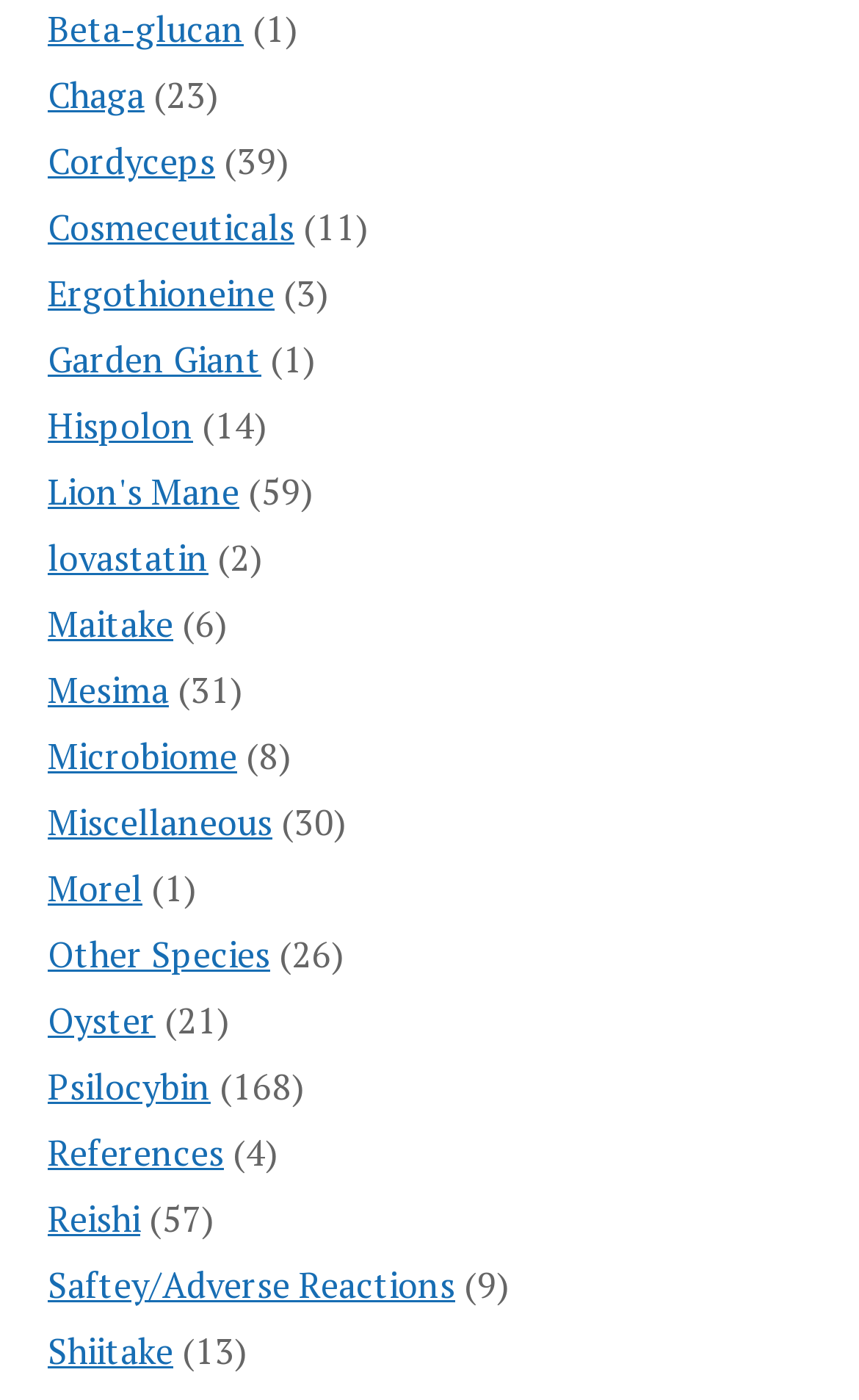Please find the bounding box coordinates in the format (top-left x, top-left y, bottom-right x, bottom-right y) for the given element description. Ensure the coordinates are floating point numbers between 0 and 1. Description: Ergothioneine

[0.056, 0.192, 0.32, 0.226]